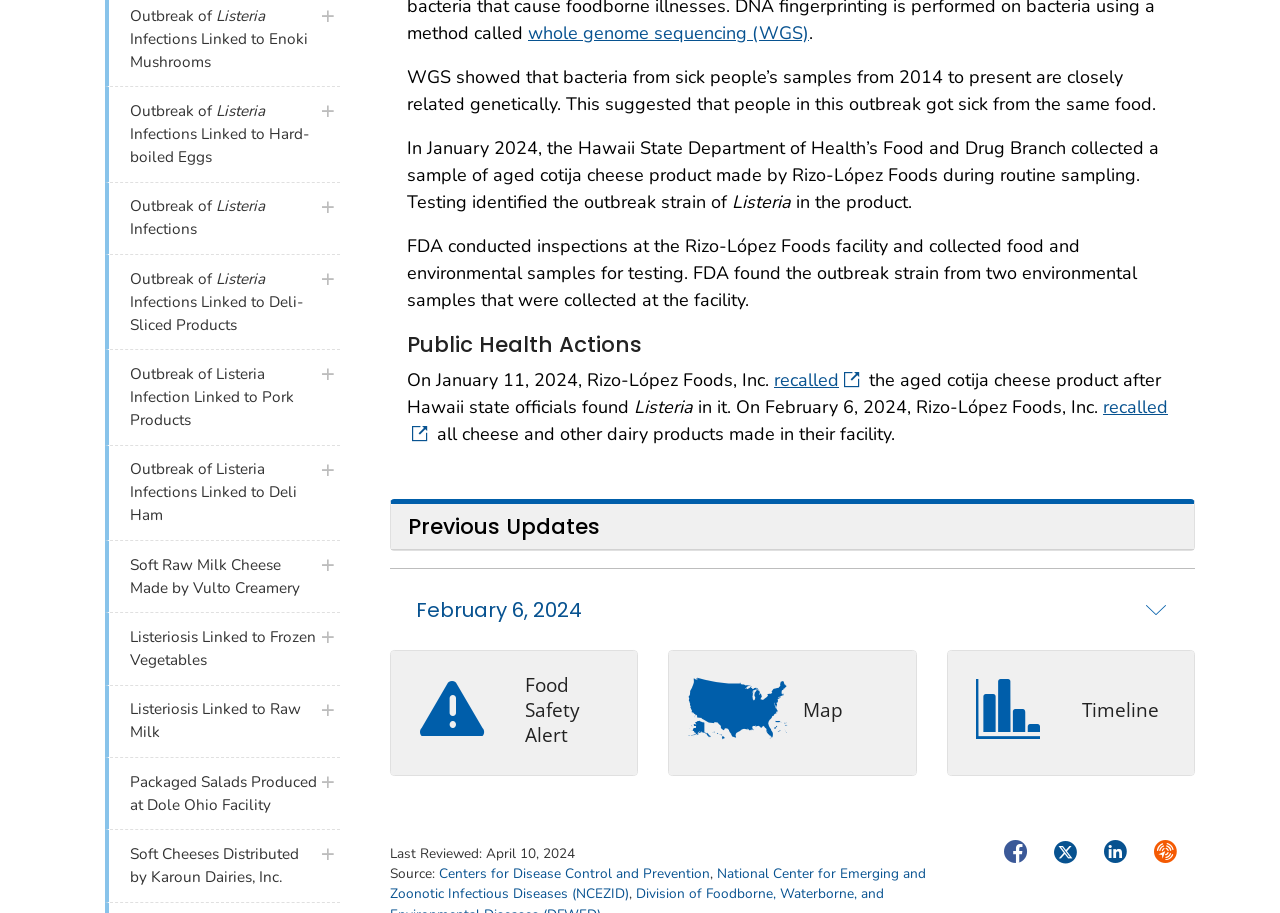Find the bounding box of the UI element described as follows: "Listeriosis Linked to Raw Milk".

[0.082, 0.751, 0.266, 0.83]